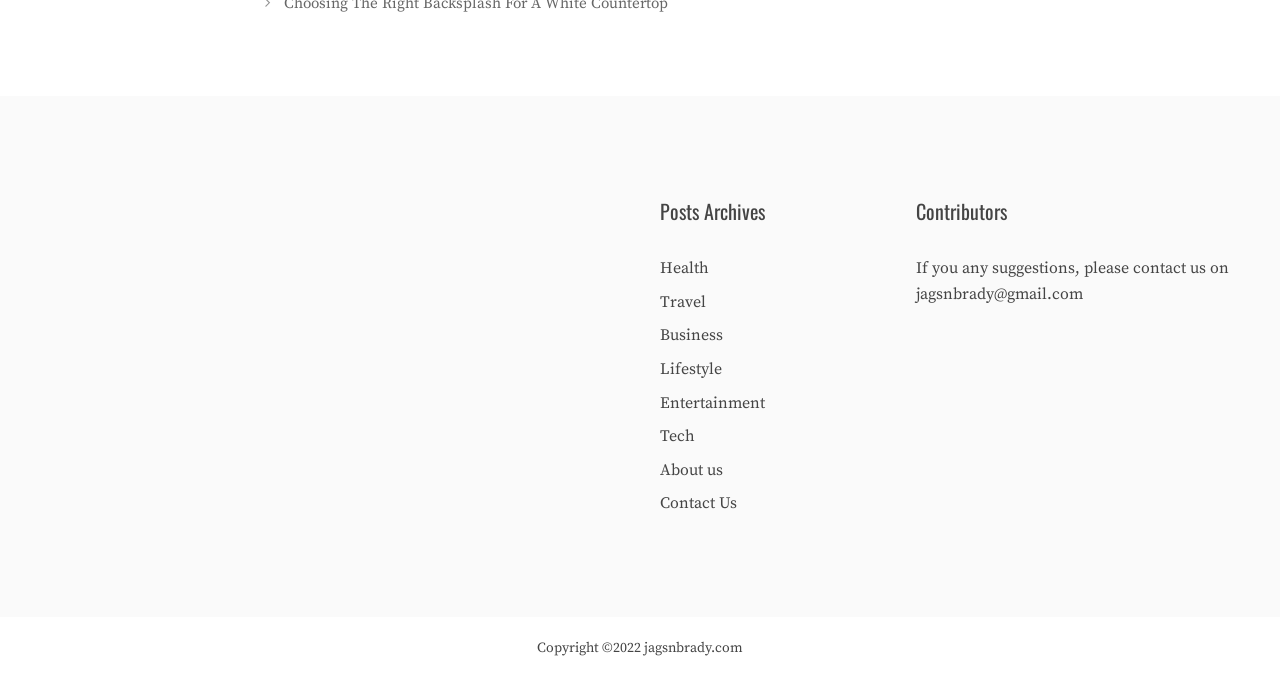What is the contact email address?
Provide a detailed and extensive answer to the question.

I found a static text element on the webpage that mentions 'If you have any suggestions, please contact us on jagsnbrady@gmail.com'. This suggests that jagsnbrady@gmail.com is the contact email address.